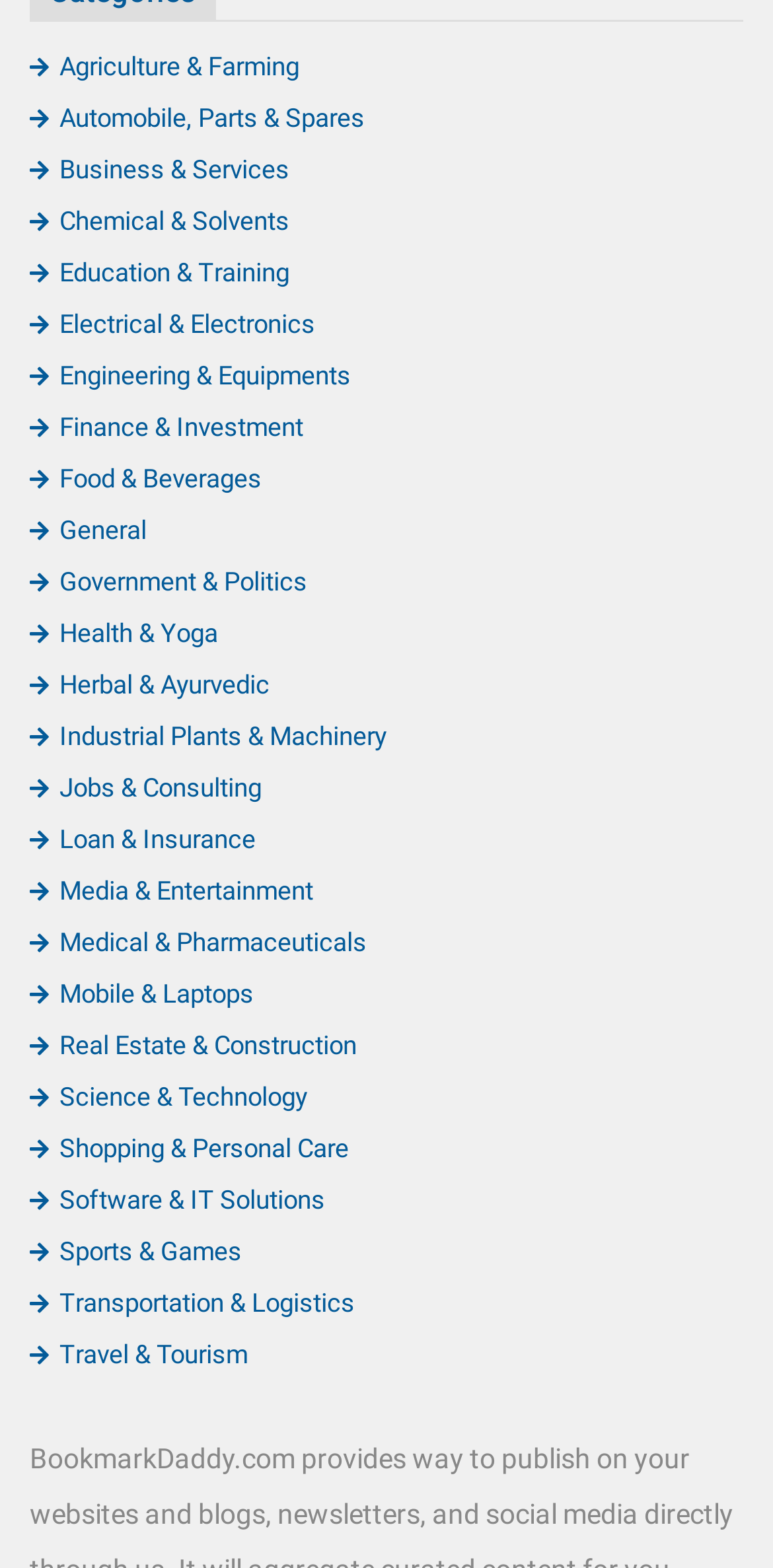Answer the question in a single word or phrase:
Are there any categories related to technology on this webpage?

Yes